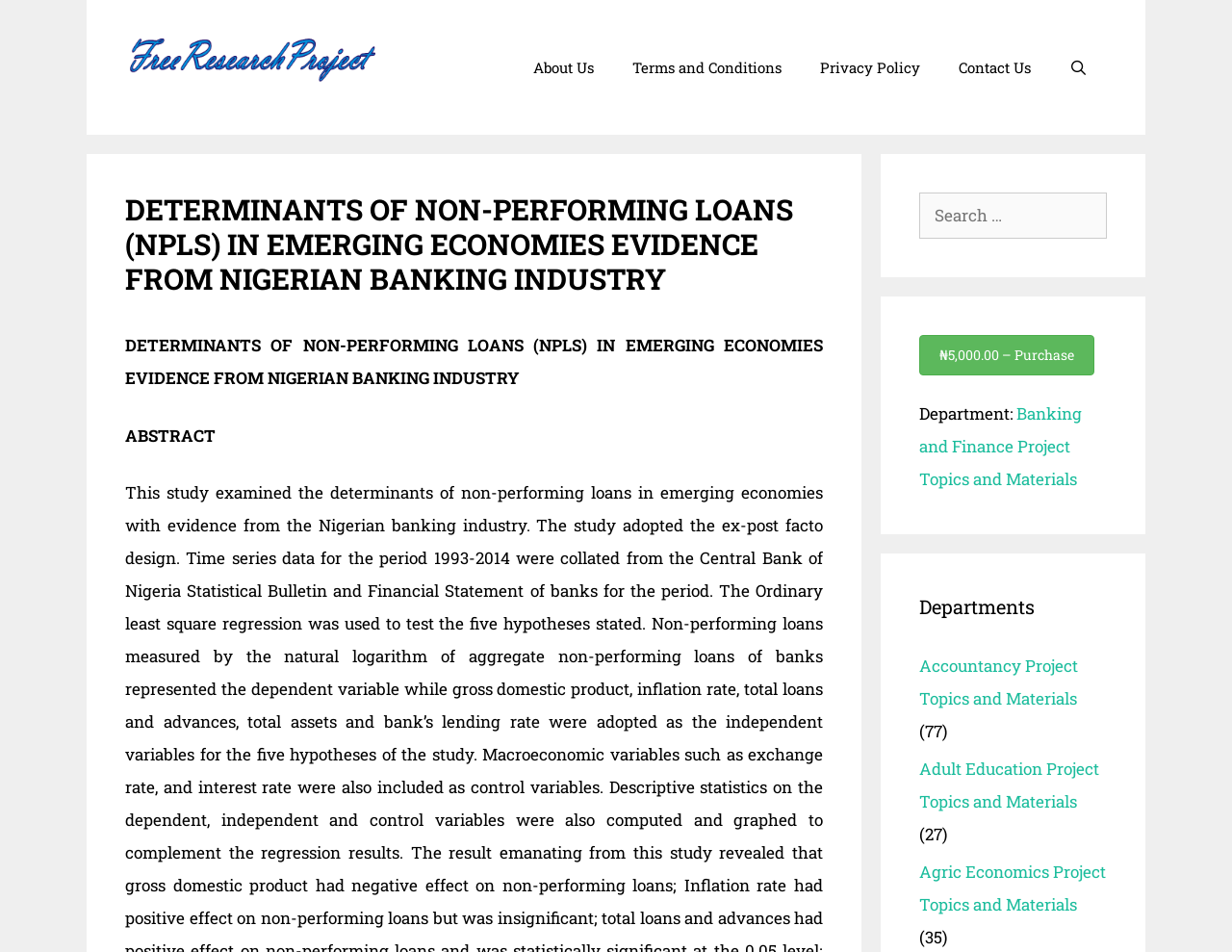What is the department of the research project?
Using the image, answer in one word or phrase.

Banking and Finance